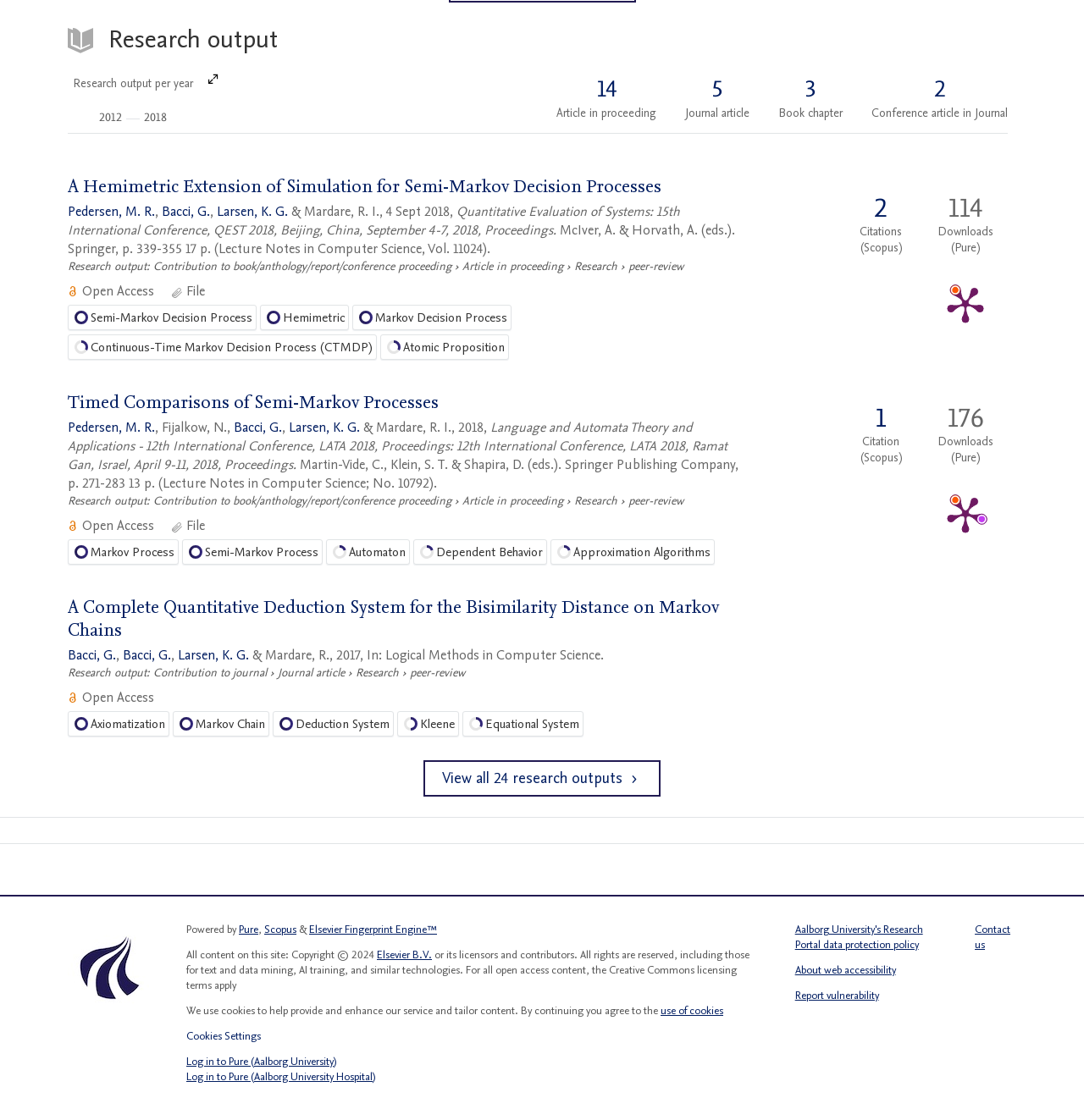Please mark the clickable region by giving the bounding box coordinates needed to complete this instruction: "Navigate to the top of the page".

None